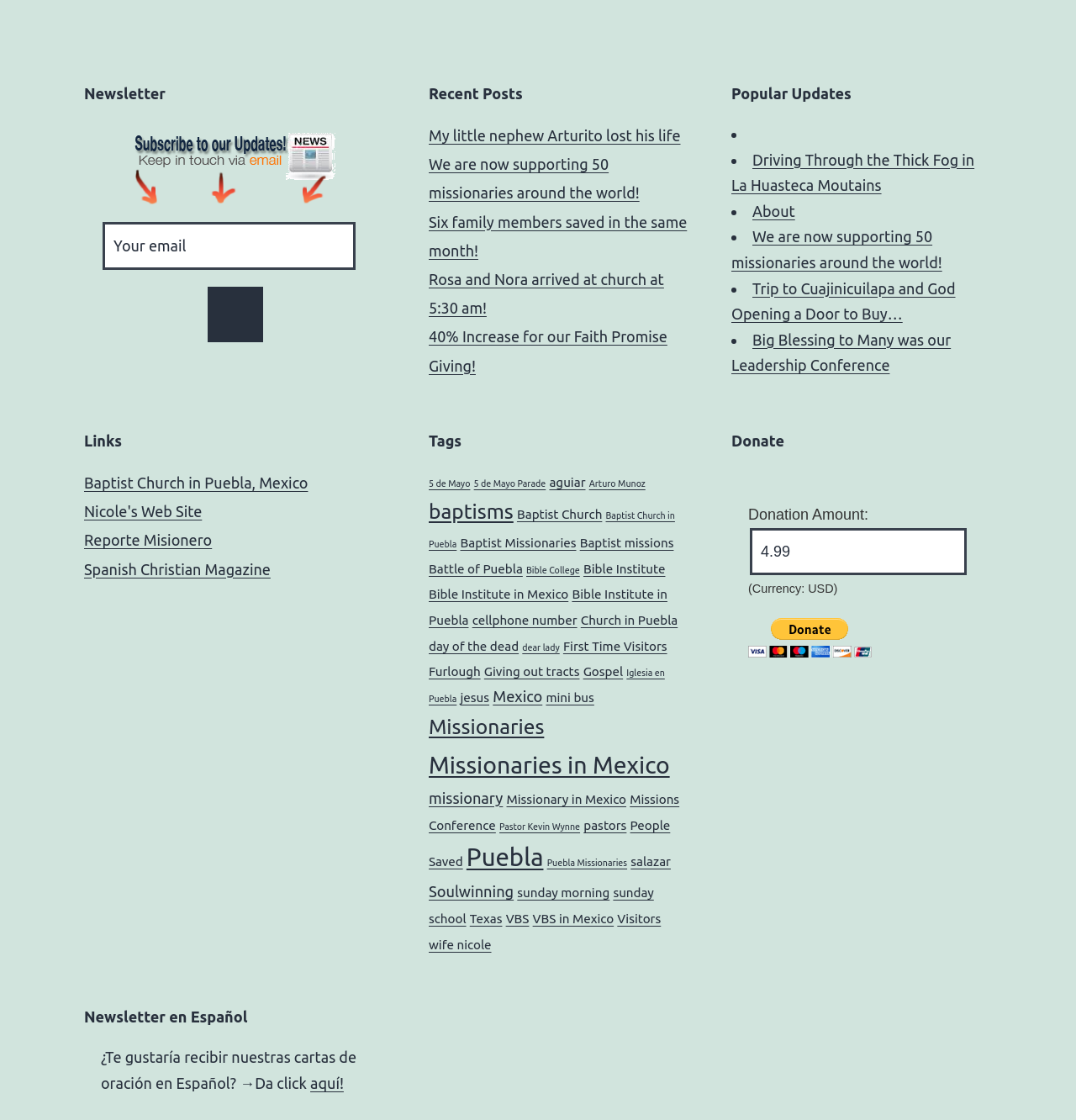Provide the bounding box coordinates of the area you need to click to execute the following instruction: "Donate with a specific amount".

[0.697, 0.471, 0.898, 0.514]